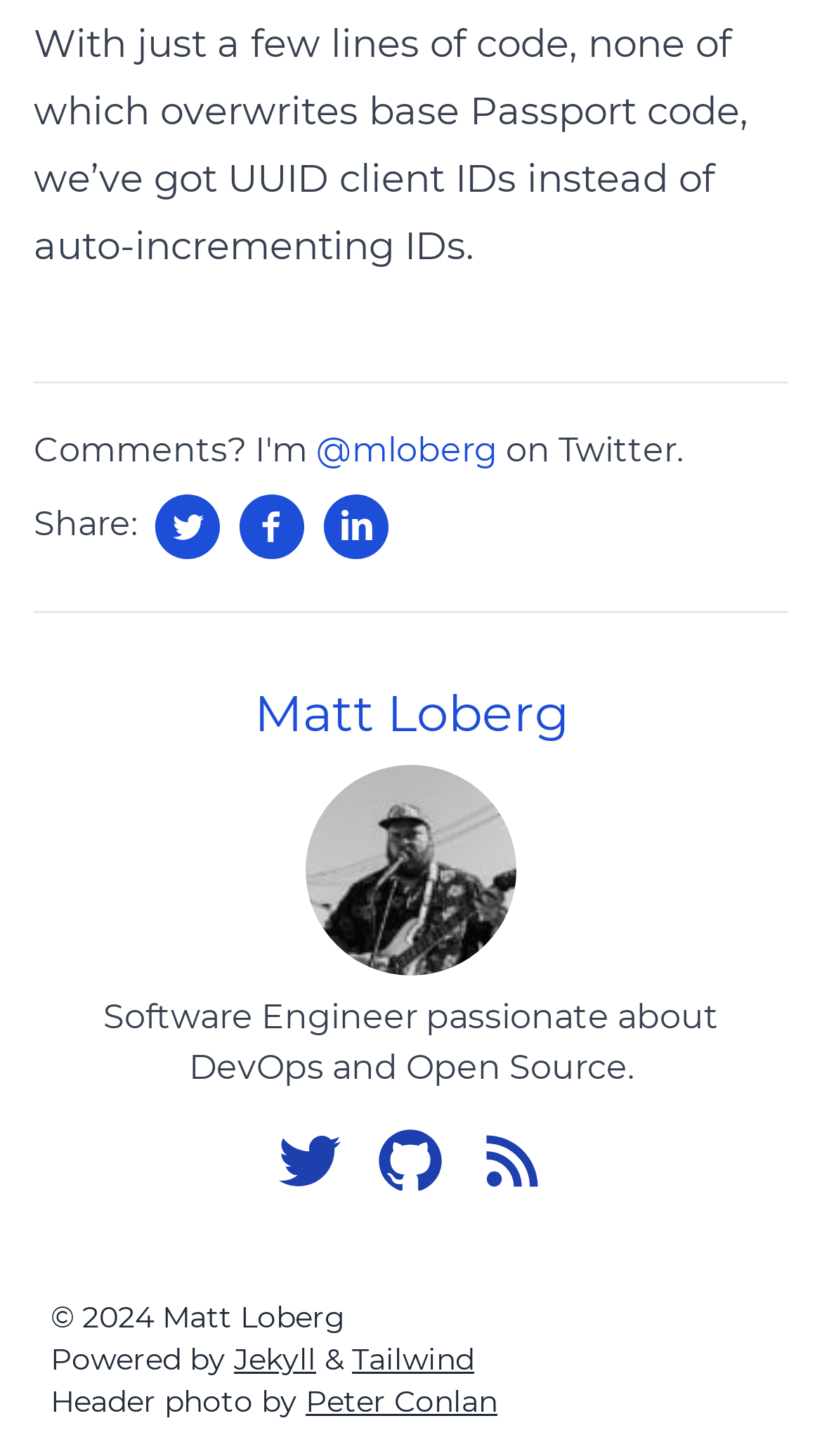What is the profession of the author?
Look at the image and construct a detailed response to the question.

The answer can be found by looking at the static text element with the description 'Software Engineer passionate about DevOps and Open Source.', which suggests that the author, Matt Loberg, is a software engineer.